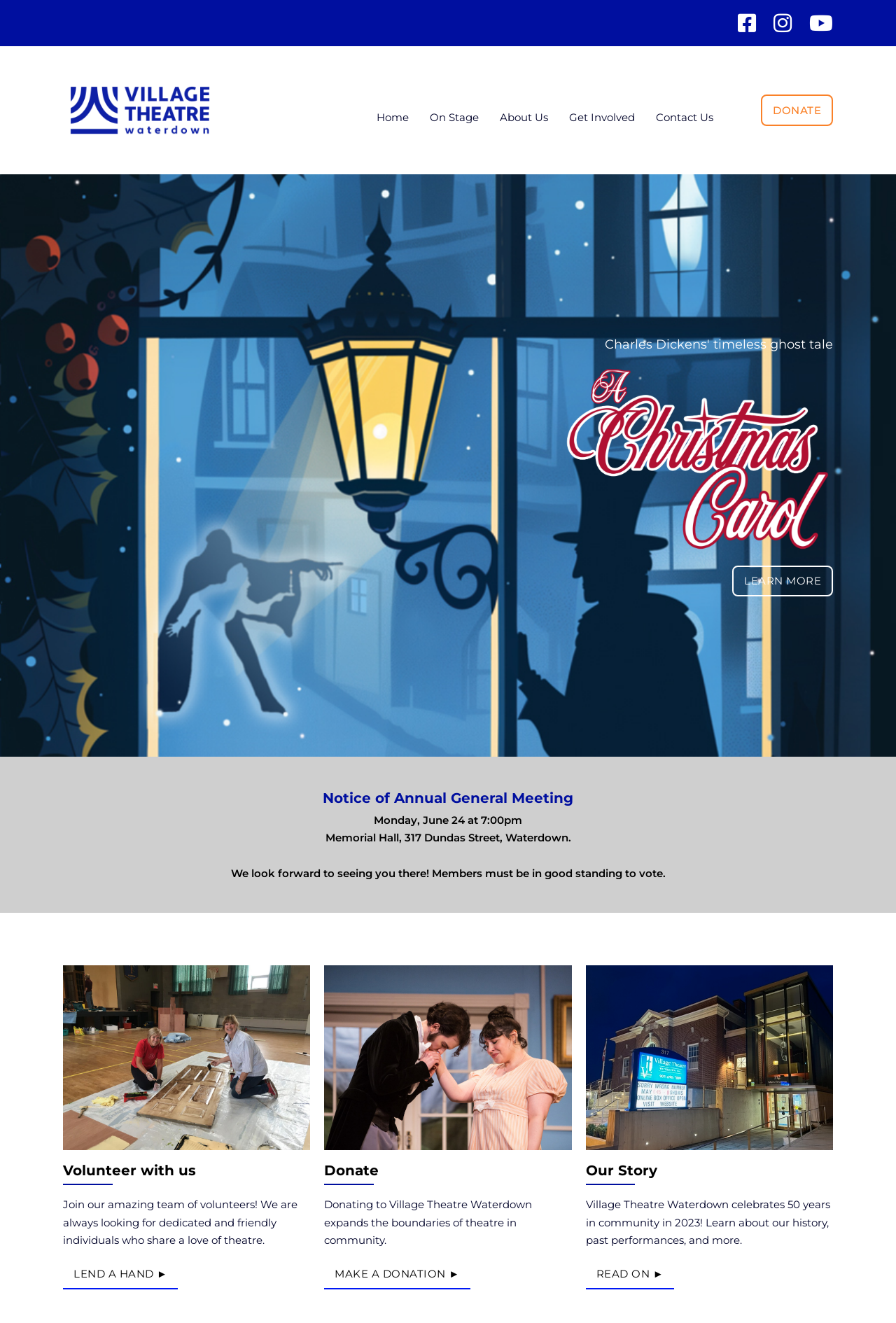Please study the image and answer the question comprehensively:
What is the purpose of the 'LEND A HAND' link?

I found the answer by looking at the text 'Join our amazing team of volunteers! We are always looking for dedicated and friendly individuals who share a love of theatre.' which is a StaticText element located at [0.07, 0.906, 0.332, 0.943] coordinates, and the 'LEND A HAND' link is located nearby at [0.07, 0.952, 0.199, 0.975] coordinates.